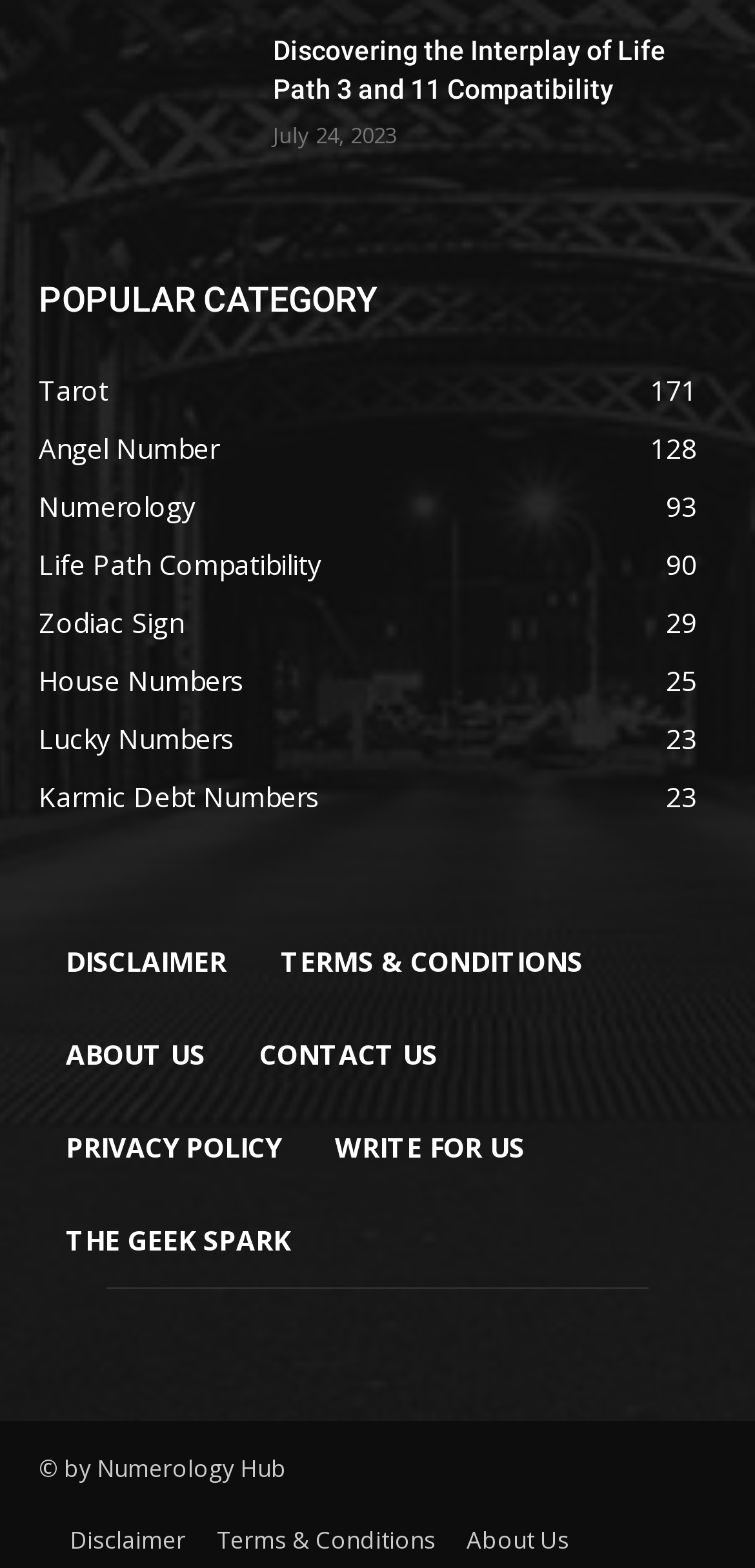Identify the bounding box coordinates of the section to be clicked to complete the task described by the following instruction: "Contact Us". The coordinates should be four float numbers between 0 and 1, formatted as [left, top, right, bottom].

[0.308, 0.643, 0.615, 0.702]